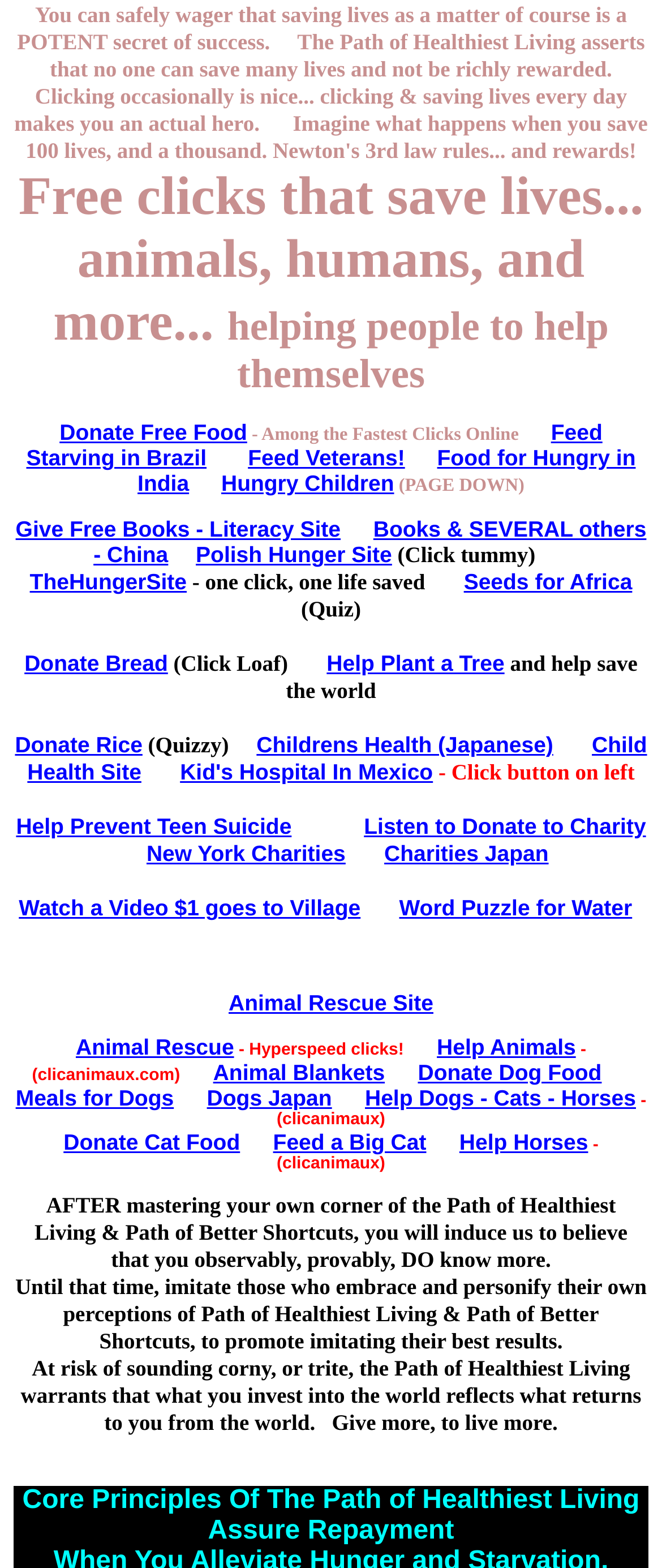Please identify the bounding box coordinates of where to click in order to follow the instruction: "Give Free Books - Literacy Site".

[0.024, 0.329, 0.515, 0.345]